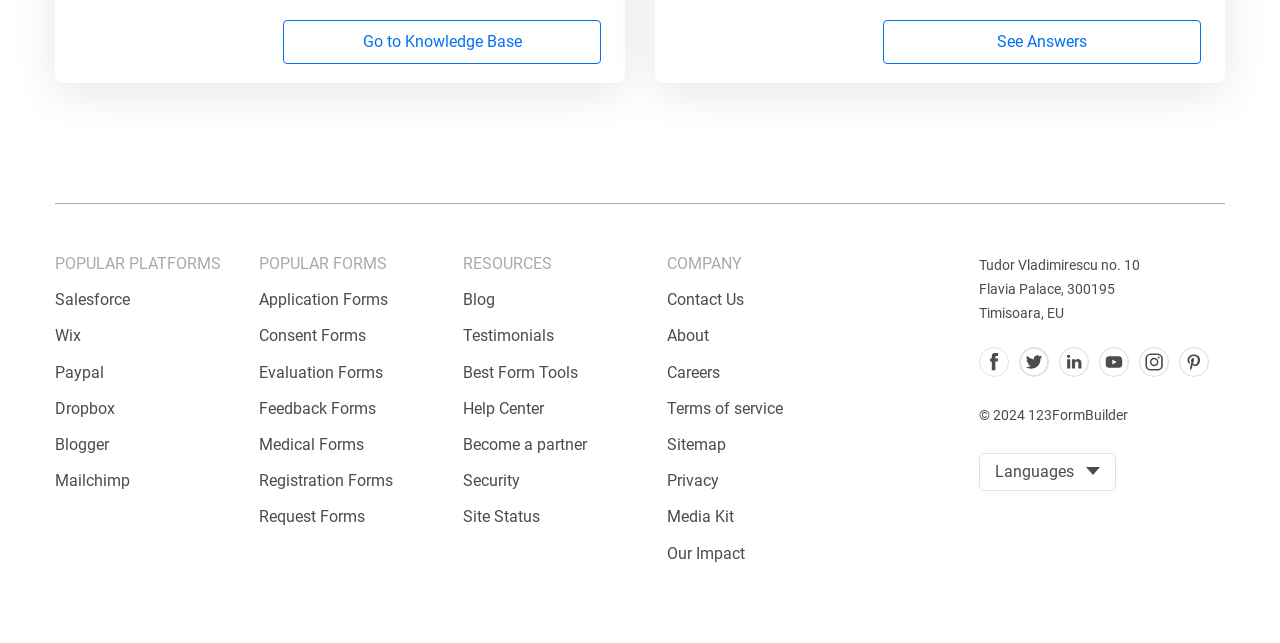Answer the following inquiry with a single word or phrase:
Where is the company located?

Timisoara, EU